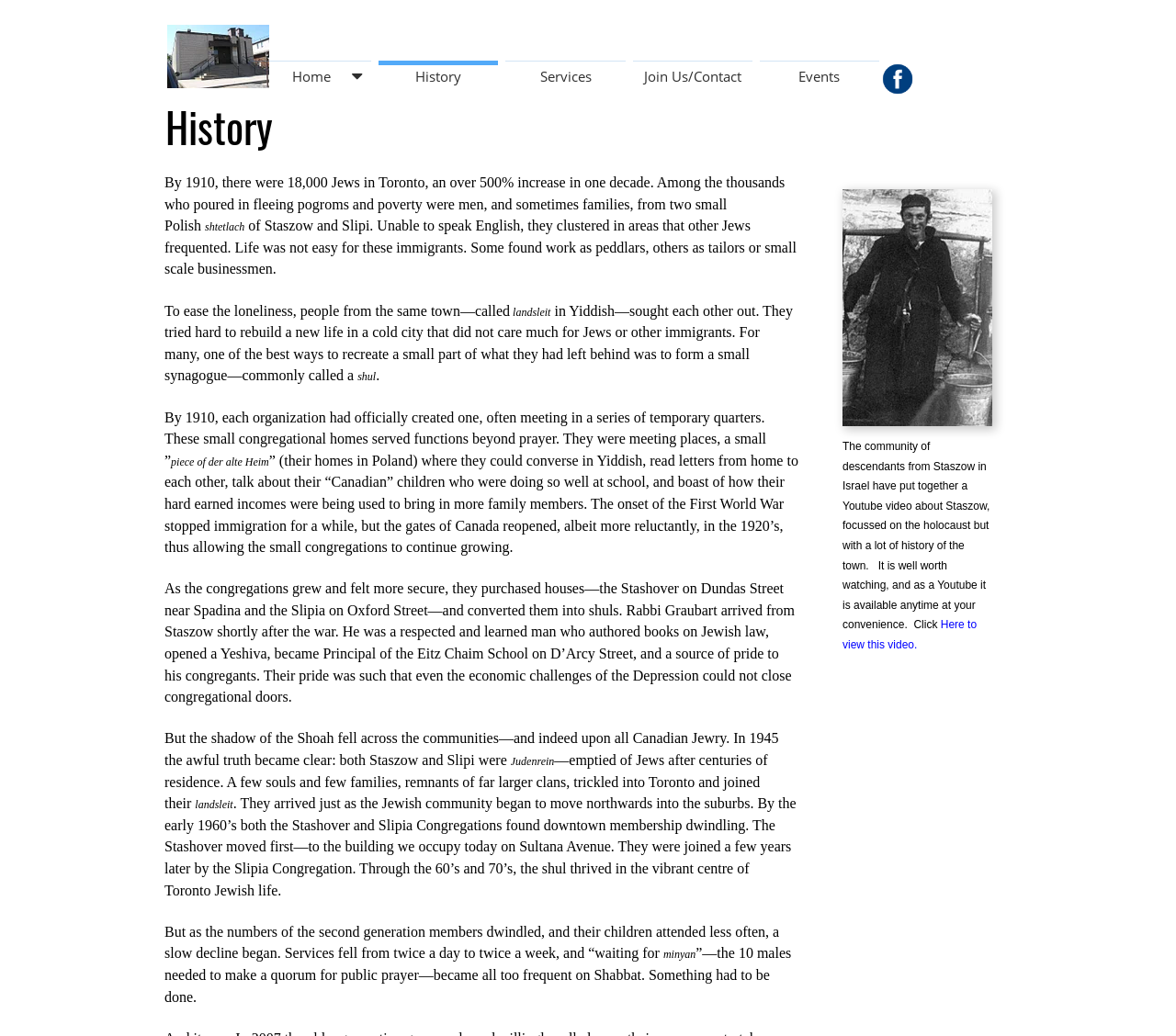What is the topic of the webpage?
Answer the question with as much detail as possible.

Based on the content of the webpage, it appears to be about the history of Staszow and Slipi, two small Polish towns, and their Jewish communities in Toronto. The webpage provides a detailed account of the history of these communities, including their immigration to Toronto, the formation of synagogues, and the impact of the Holocaust.